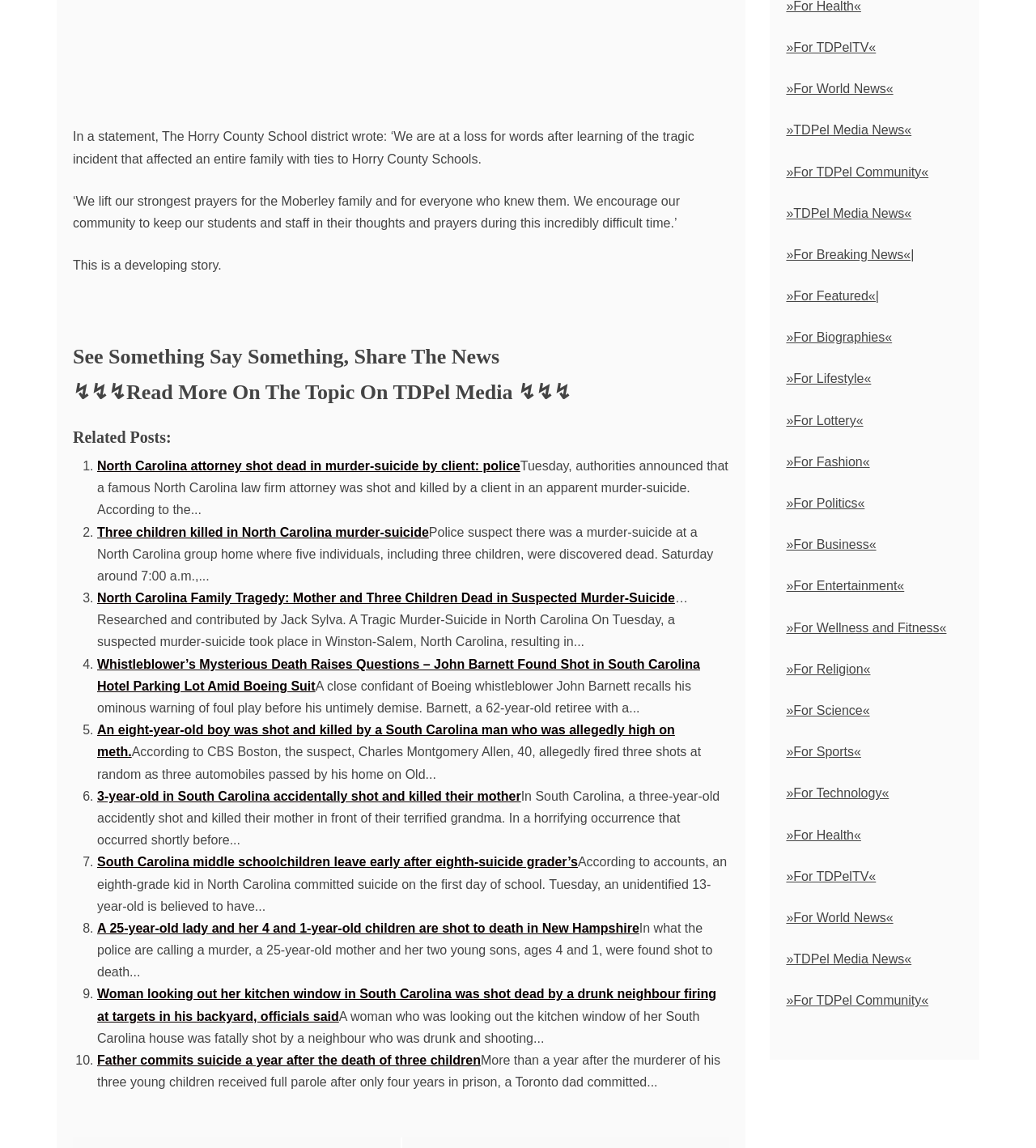Provide the bounding box coordinates of the HTML element this sentence describes: "»For Wellness and Fitness«". The bounding box coordinates consist of four float numbers between 0 and 1, i.e., [left, top, right, bottom].

[0.759, 0.541, 0.914, 0.553]